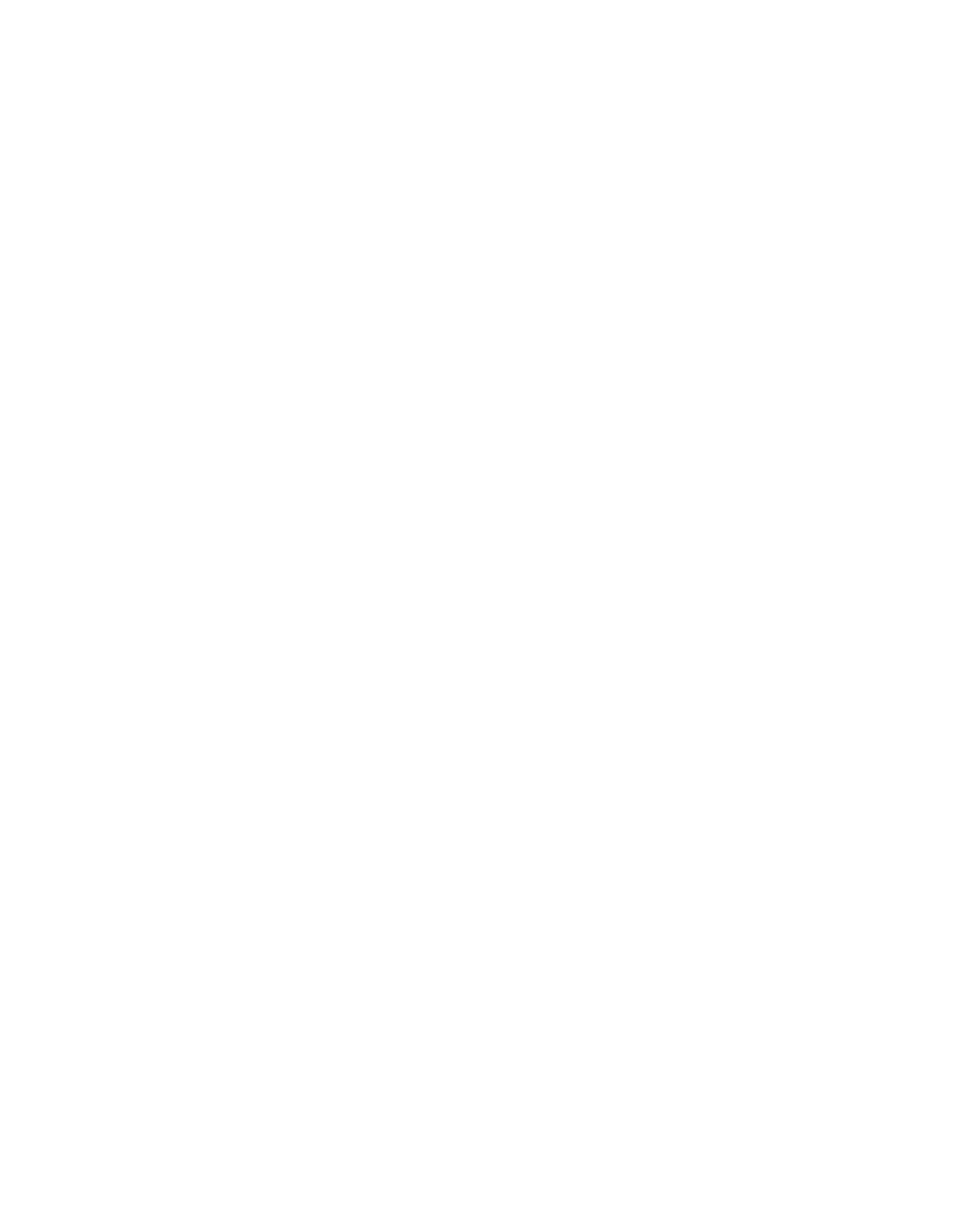Identify the bounding box of the HTML element described here: "Terms of Service". Provide the coordinates as four float numbers between 0 and 1: [left, top, right, bottom].

[0.775, 0.92, 0.938, 0.939]